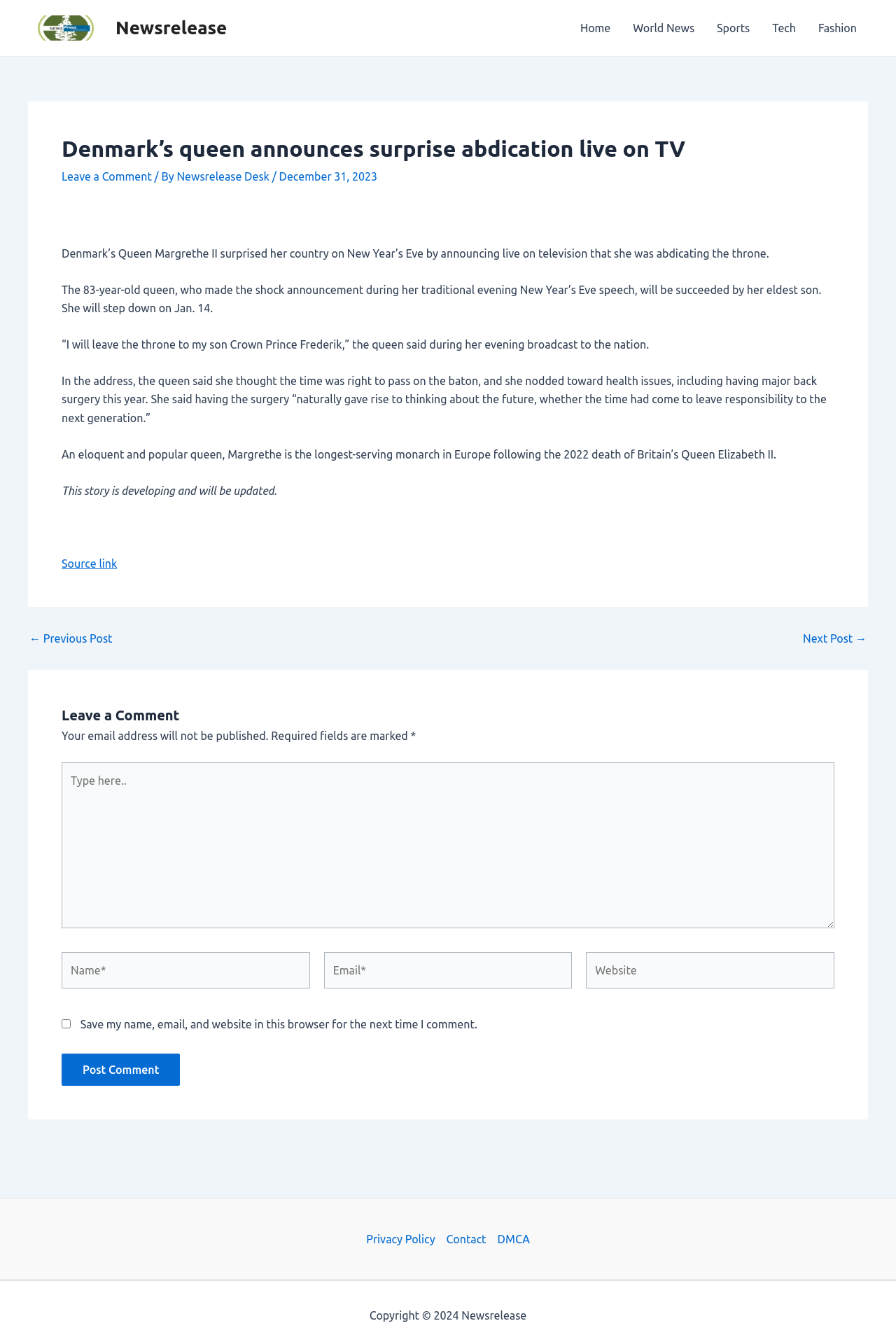Show me the bounding box coordinates of the clickable region to achieve the task as per the instruction: "Click on the 'Post Comment' button".

[0.069, 0.793, 0.201, 0.817]